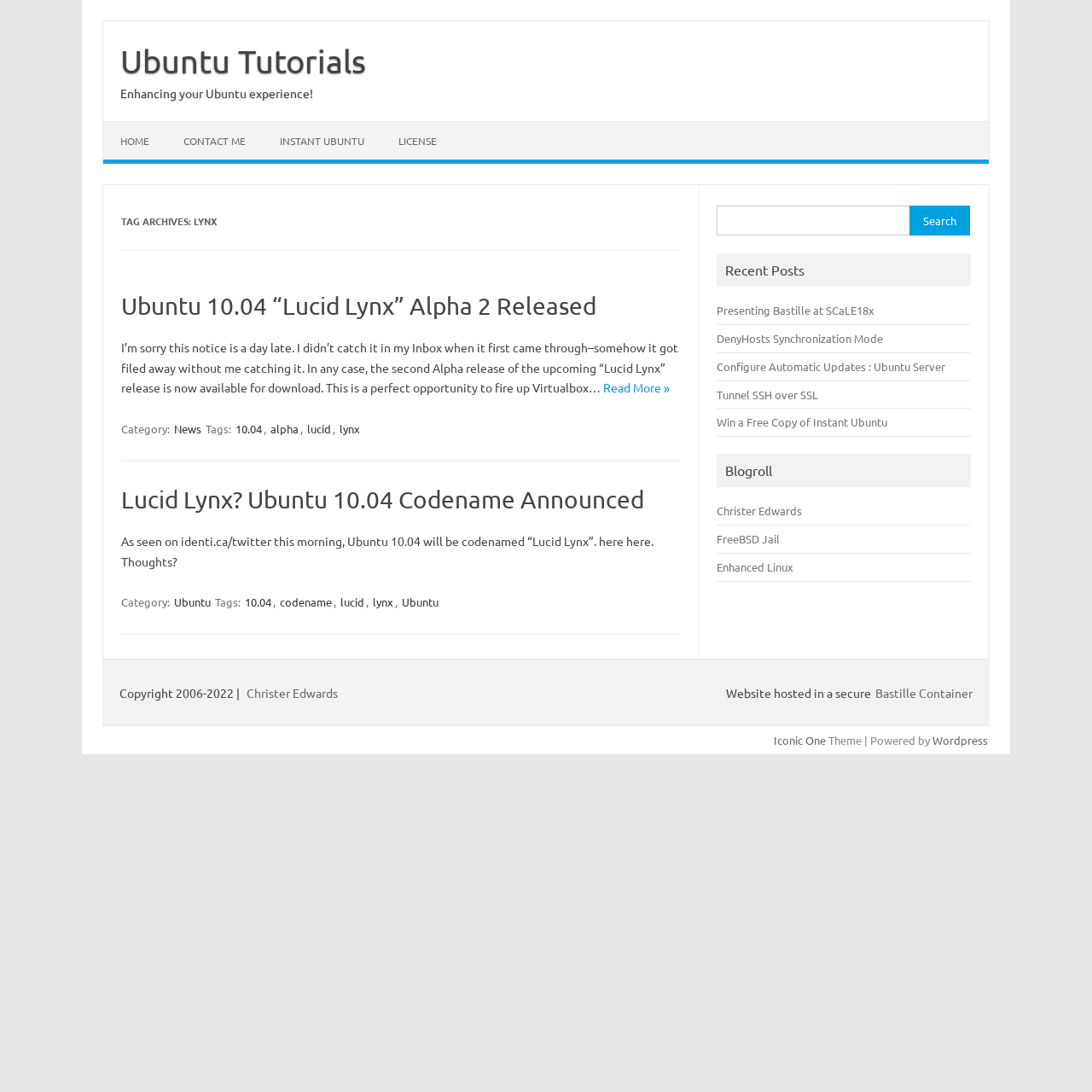Provide the bounding box coordinates of the HTML element described by the text: "Ubuntu Tutorials". The coordinates should be in the format [left, top, right, bottom] with values between 0 and 1.

[0.11, 0.038, 0.335, 0.073]